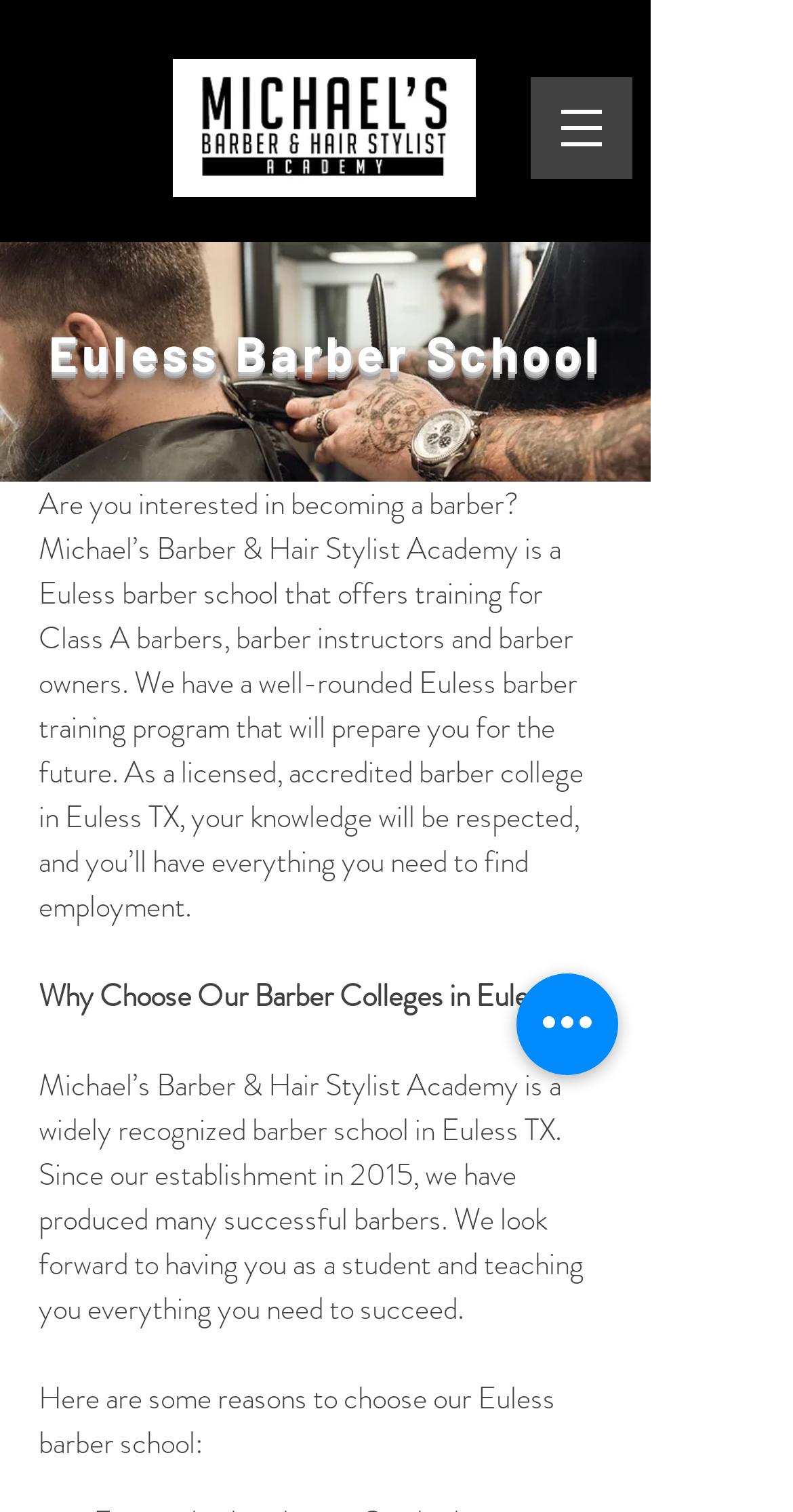Answer the question using only one word or a concise phrase: What type of school is Michael's?

Barber school